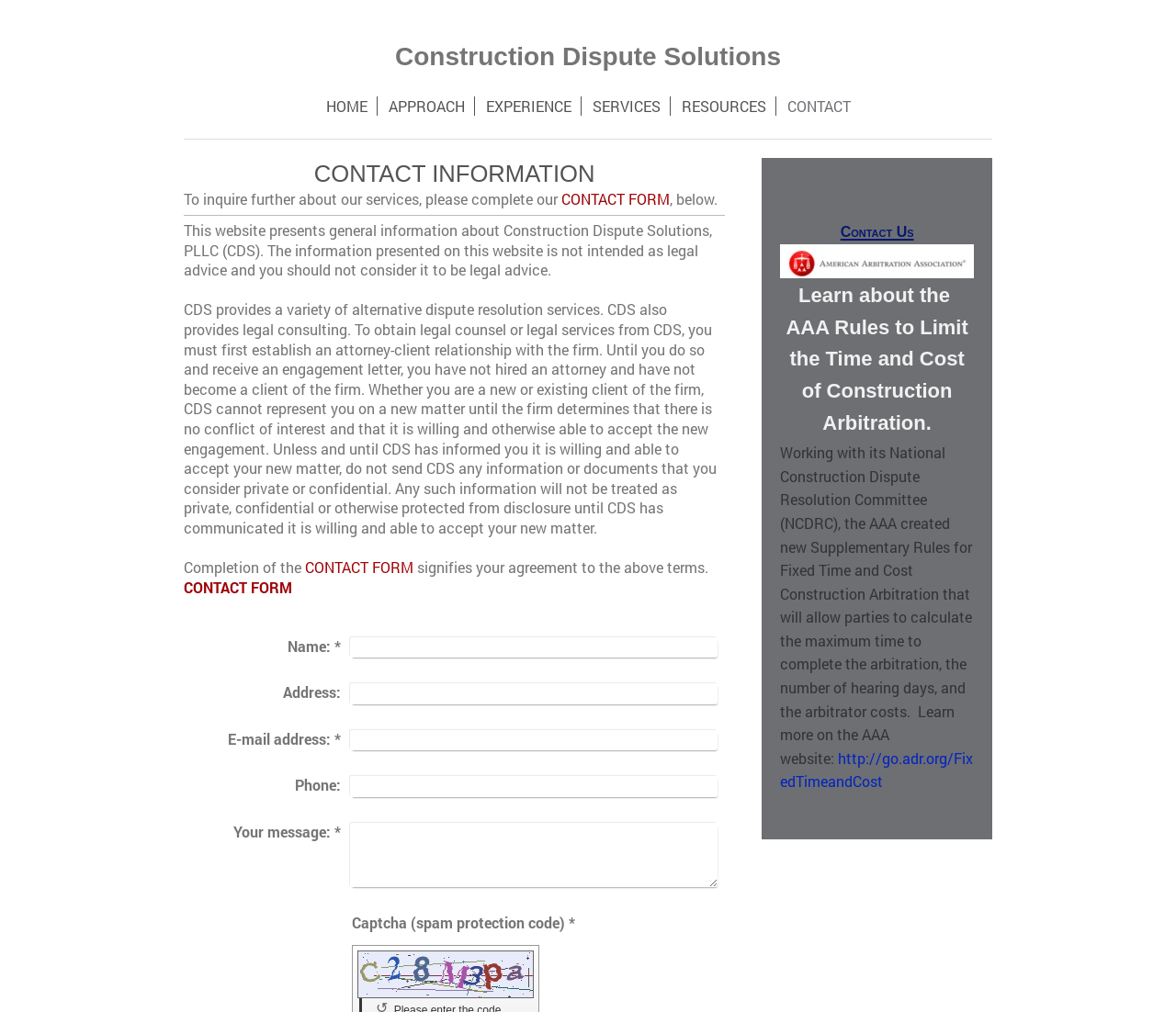Using the element description: "RESOURCES", determine the bounding box coordinates for the specified UI element. The coordinates should be four float numbers between 0 and 1, [left, top, right, bottom].

[0.571, 0.095, 0.66, 0.114]